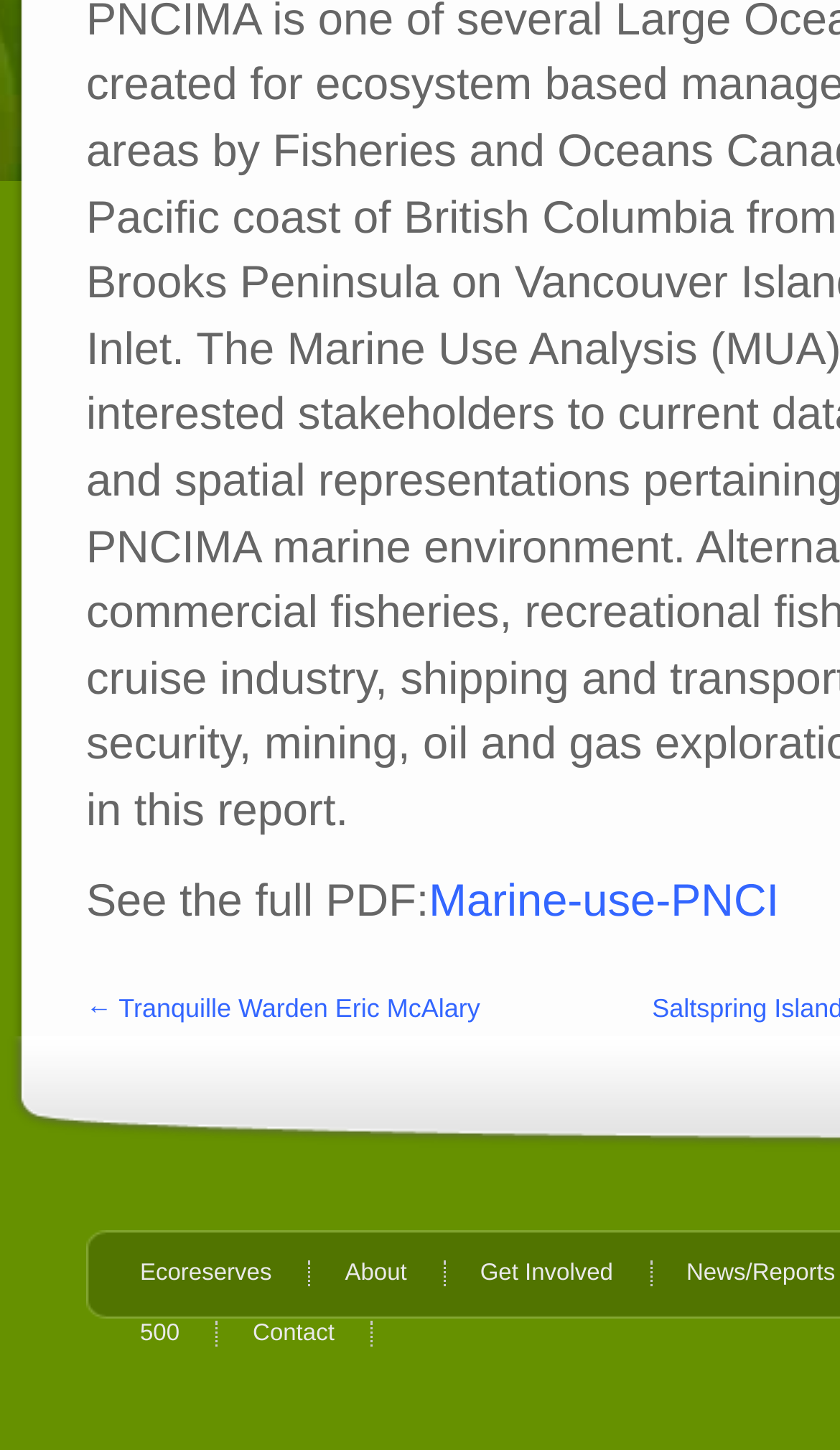Respond with a single word or phrase to the following question:
What is the text above the link 'Marine-use-PNCI'?

See the full PDF: